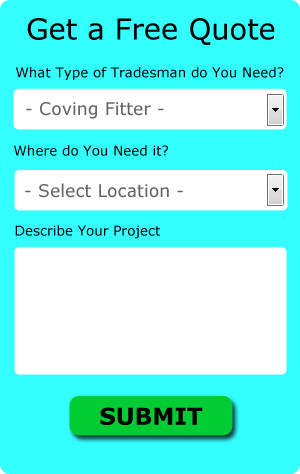Please give a one-word or short phrase response to the following question: 
What is the purpose of the text area?

Describe project requirements